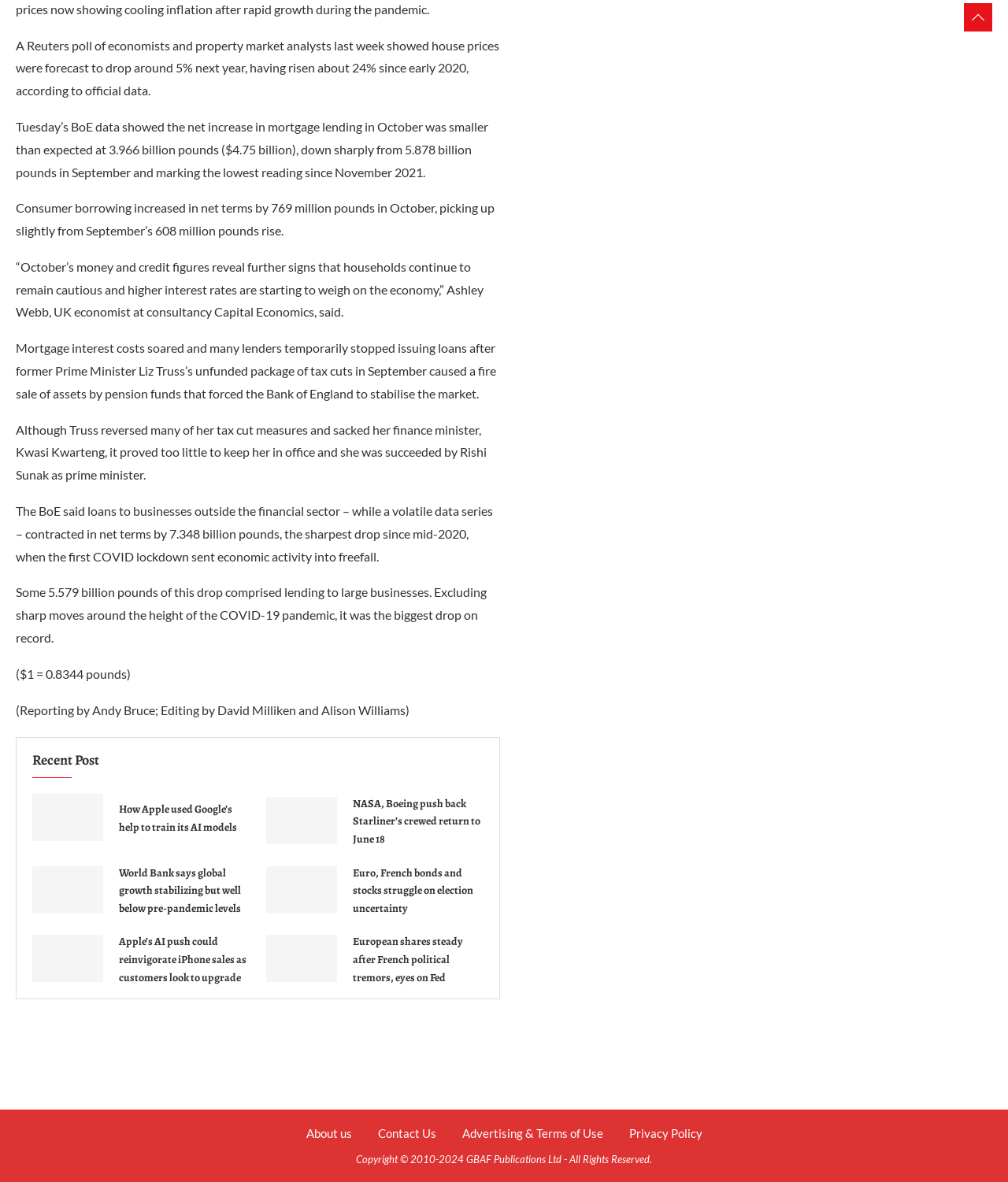Determine the bounding box coordinates for the clickable element to execute this instruction: "Read about the website's privacy policy". Provide the coordinates as four float numbers between 0 and 1, i.e., [left, top, right, bottom].

[0.624, 0.953, 0.696, 0.965]